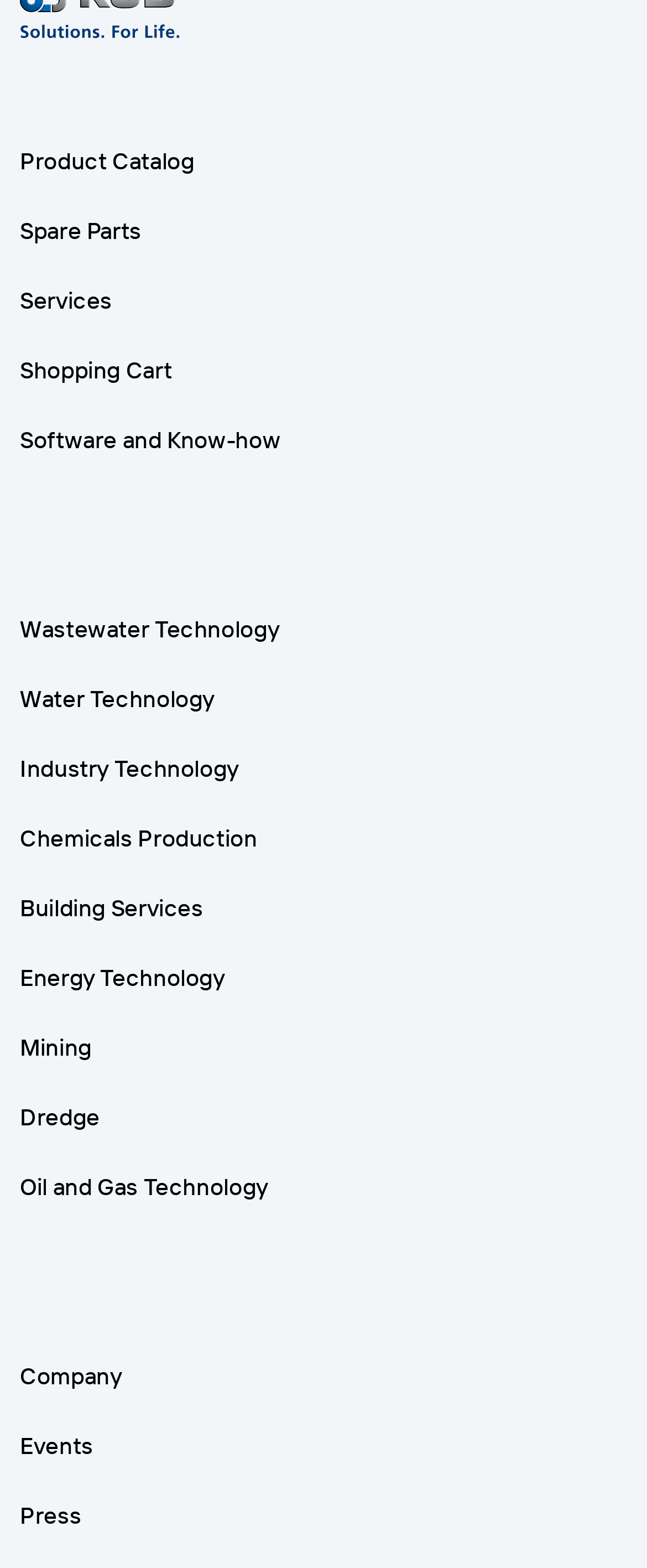Could you highlight the region that needs to be clicked to execute the instruction: "Check events"?

[0.031, 0.912, 0.144, 0.931]